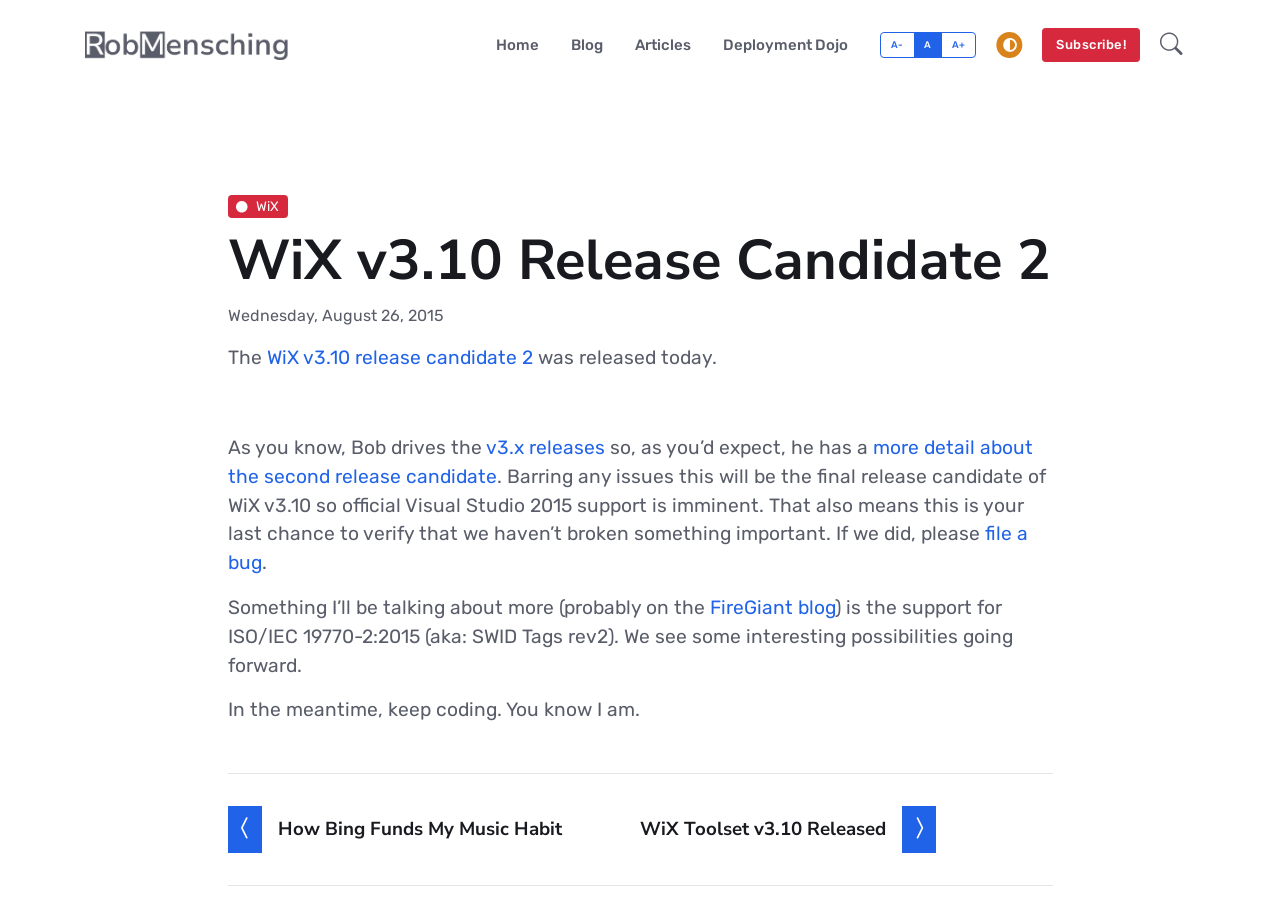Bounding box coordinates are specified in the format (top-left x, top-left y, bottom-right x, bottom-right y). All values are floating point numbers bounded between 0 and 1. Please provide the bounding box coordinate of the region this sentence describes: Racing Psychology

None